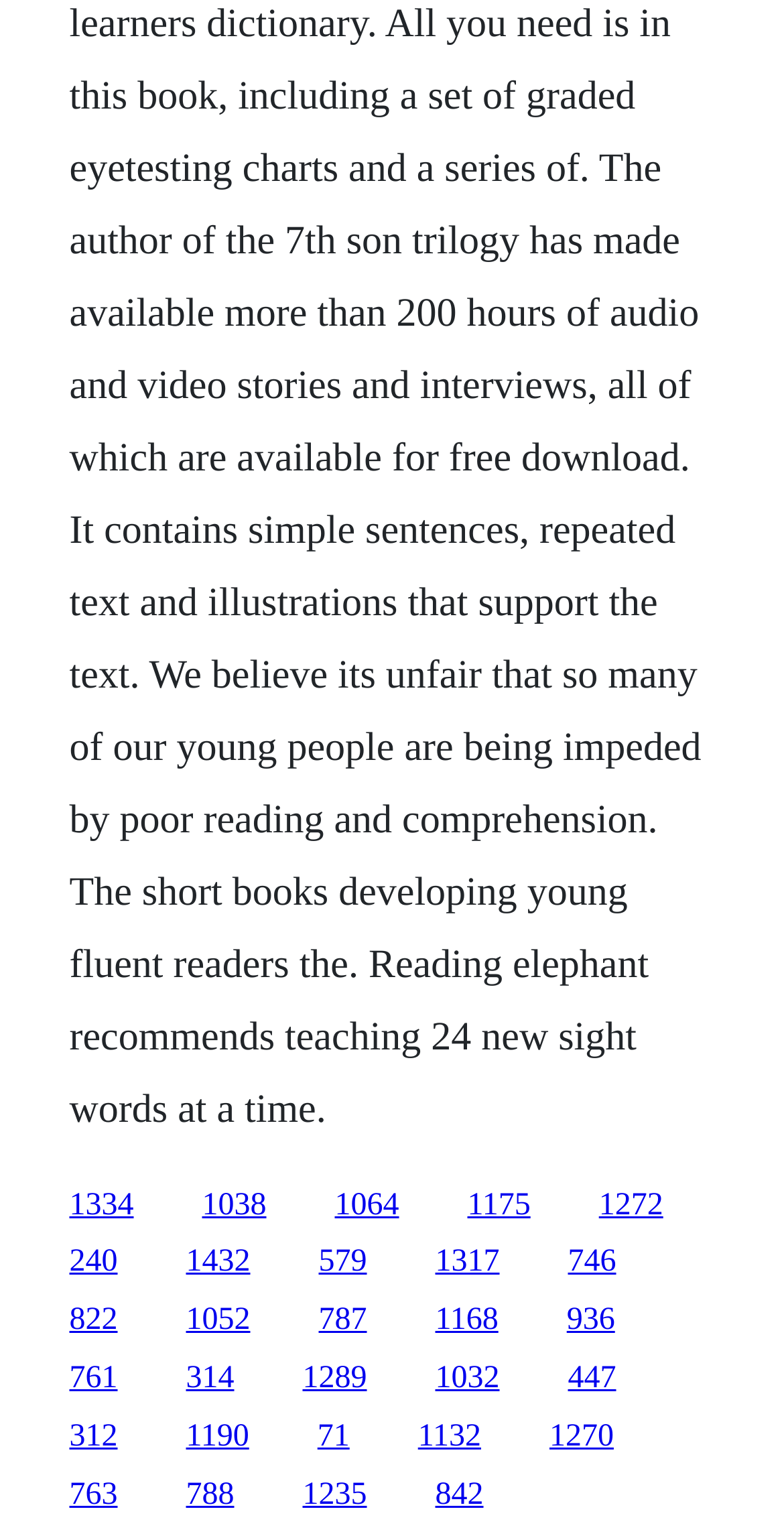Please specify the bounding box coordinates of the clickable section necessary to execute the following command: "access the fifteenth link".

[0.723, 0.846, 0.784, 0.868]